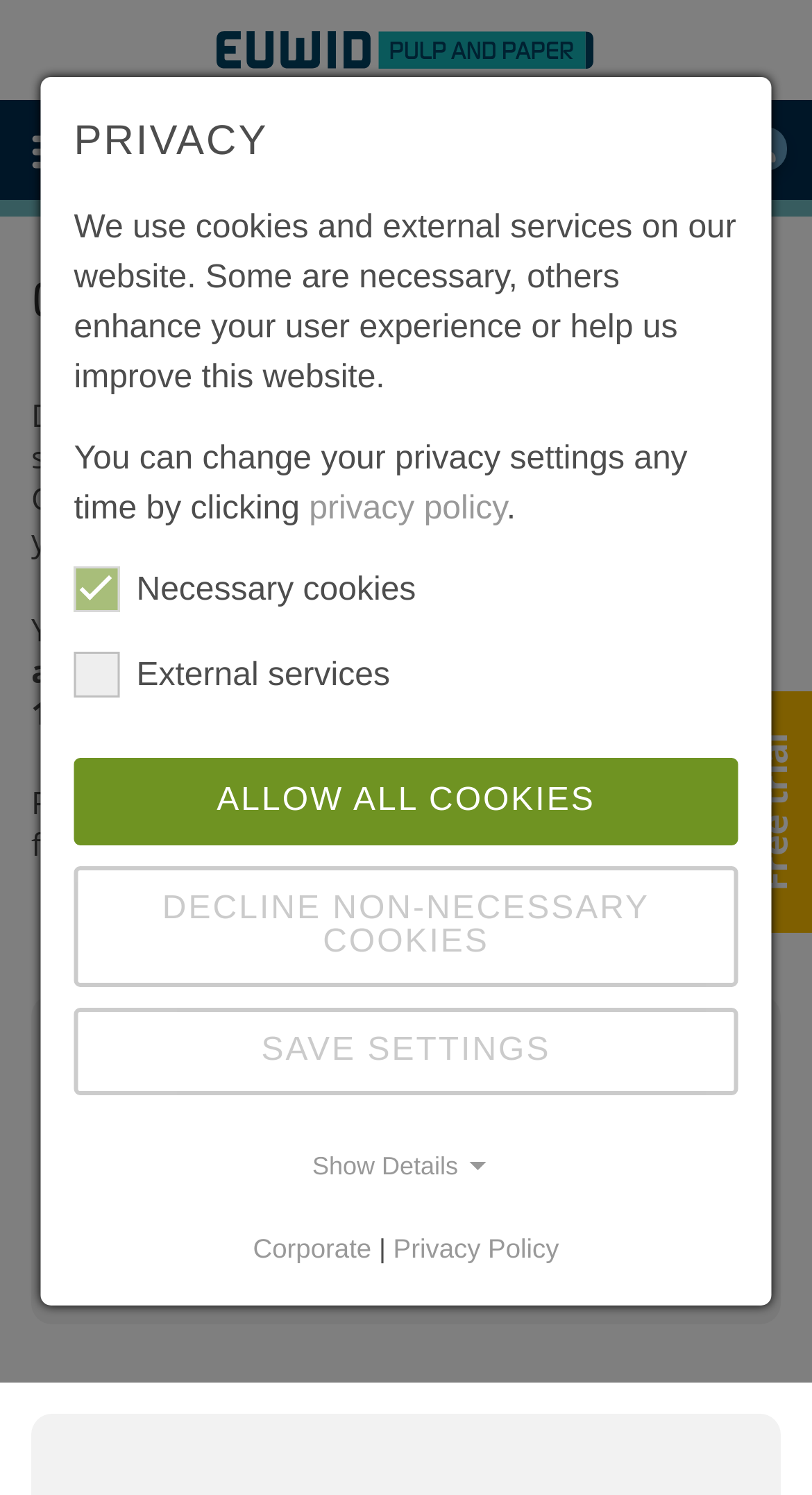Describe every aspect of the webpage in a detailed manner.

The webpage is a contact page for EUWID, a European economic service provider. At the top left, there is a logo image of EUWID (Production) with a link to it. On the top right, there is a login link accompanied by a small image. 

Below the login link, there is a search bar with a textbox and a search button, which has a small image on it. 

The main content of the page is divided into two sections. The first section has a heading "Contact EUWID" and provides information about the customer service. There is a paragraph of text explaining that the customer service staff will be happy to help with any questions about orders, subscriptions, or products. The customer service can be reached on weekdays during specific hours, which are listed below. 

The second section has a heading "Our address" and provides the company's address, including the street, city, and country. 

On the right side of the page, there are several links, including "Free trial" and "EUWID (Production)". 

At the bottom of the page, there is a section about privacy settings, which explains that the website uses cookies and external services. There are buttons to allow or decline non-necessary cookies, as well as a button to save settings. There are also links to the privacy policy and a "Show Details" link. Finally, there are links to "Corporate" and "Privacy Policy" at the very bottom of the page, separated by a vertical bar.